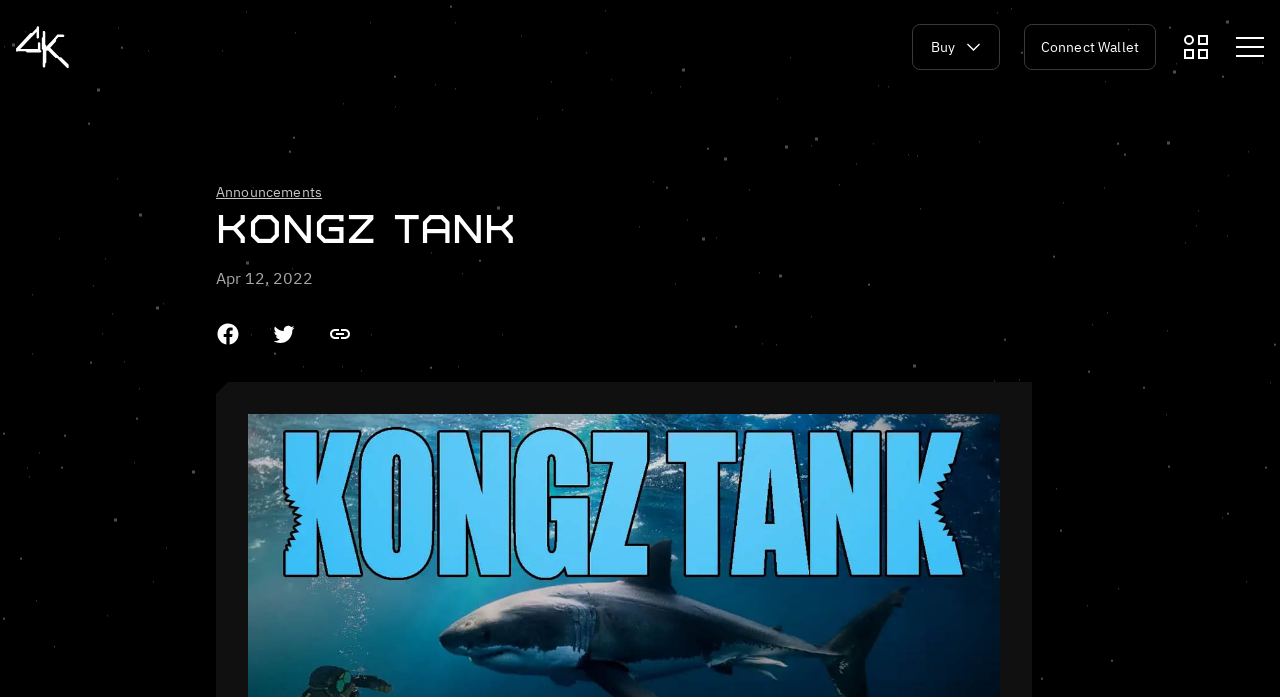Please give a succinct answer to the question in one word or phrase:
How many buttons are there on the webpage?

2